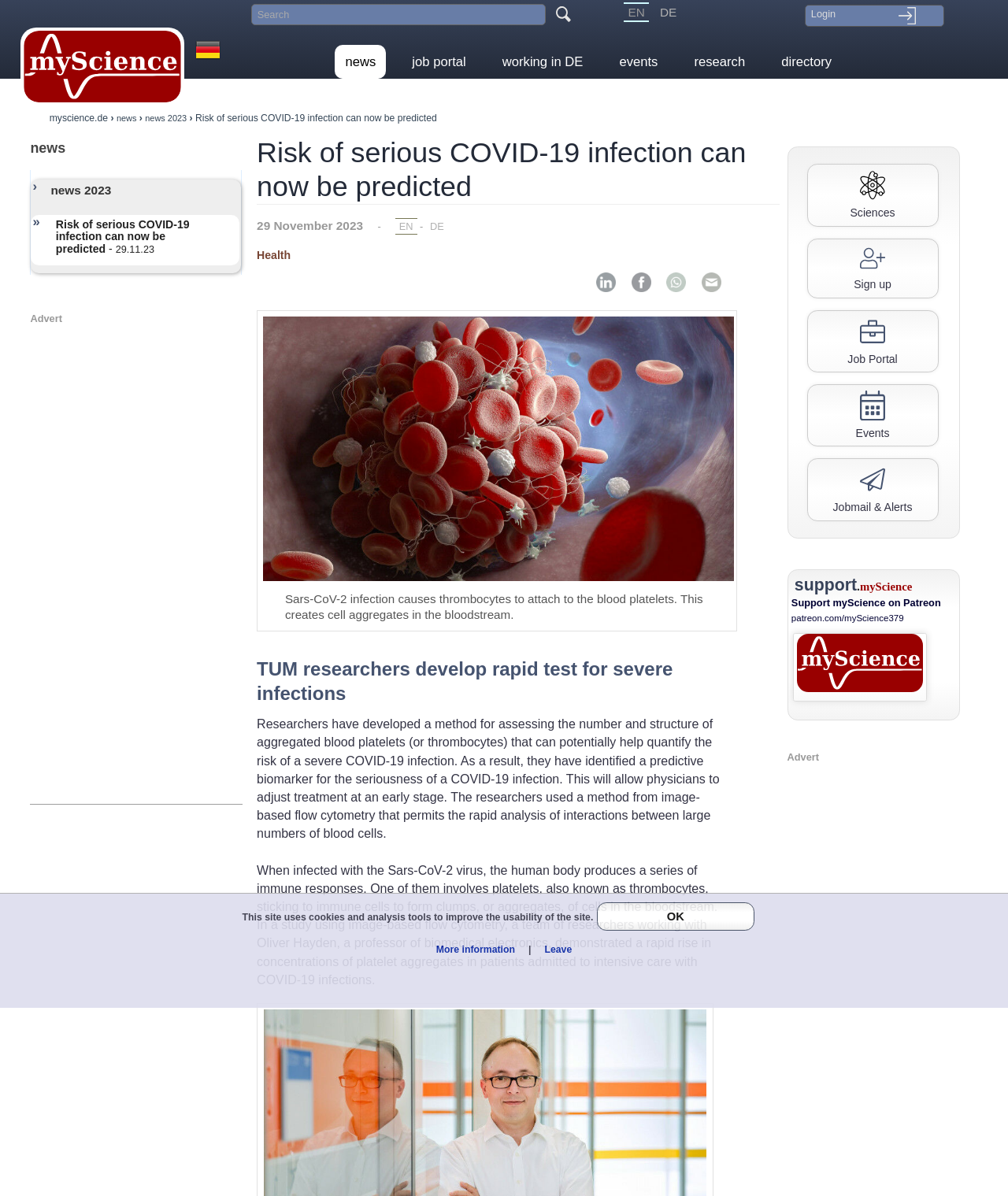Determine the bounding box coordinates for the element that should be clicked to follow this instruction: "Switch to English". The coordinates should be given as four float numbers between 0 and 1, in the format [left, top, right, bottom].

[0.619, 0.002, 0.644, 0.018]